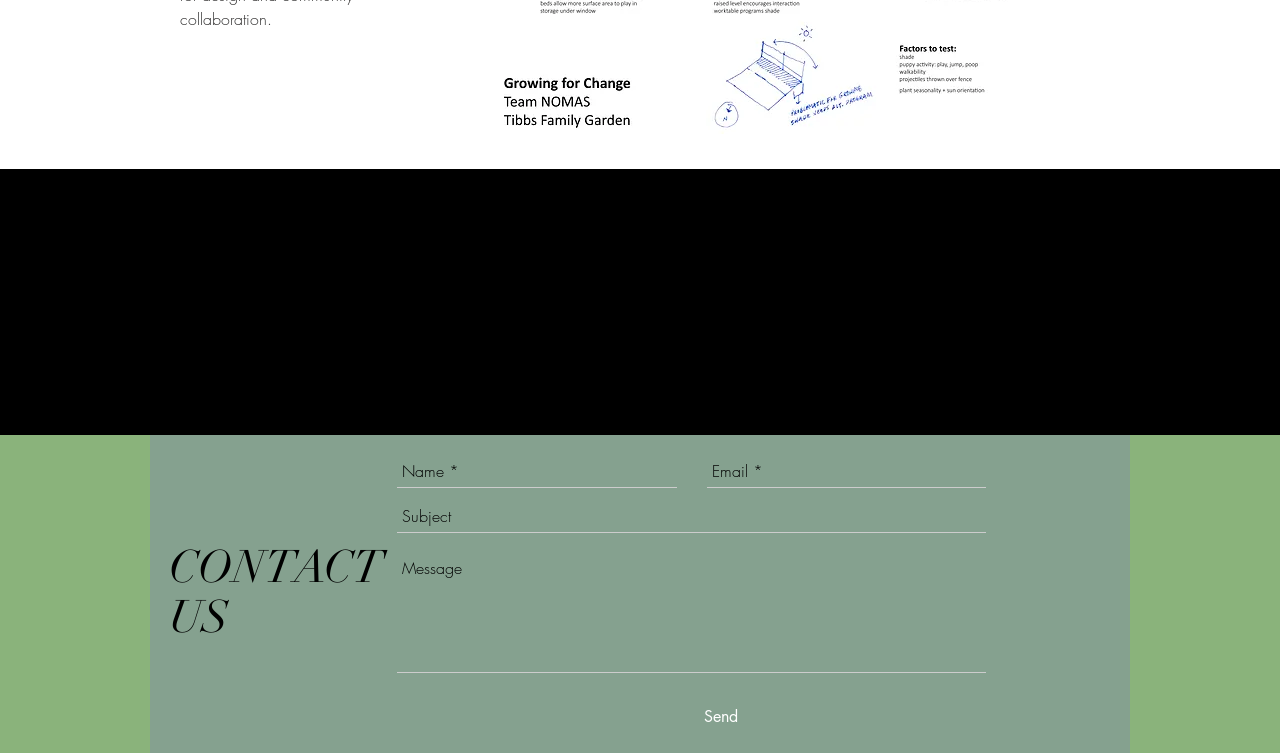Find the bounding box coordinates of the element to click in order to complete this instruction: "Change currency". The bounding box coordinates must be four float numbers between 0 and 1, denoted as [left, top, right, bottom].

None